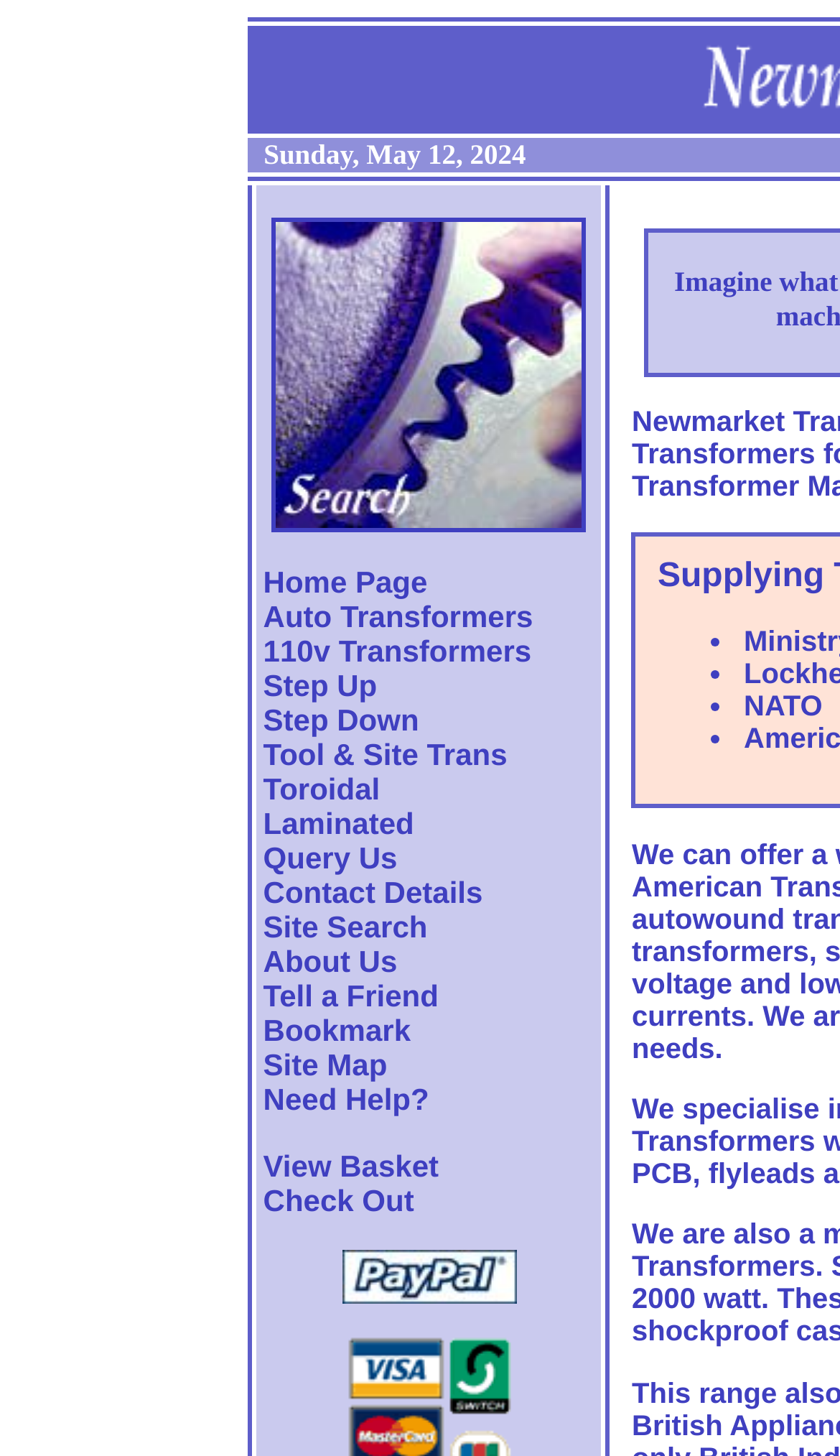Locate the UI element described by Toroidal in the provided webpage screenshot. Return the bounding box coordinates in the format (top-left x, top-left y, bottom-right x, bottom-right y), ensuring all values are between 0 and 1.

[0.313, 0.53, 0.452, 0.554]